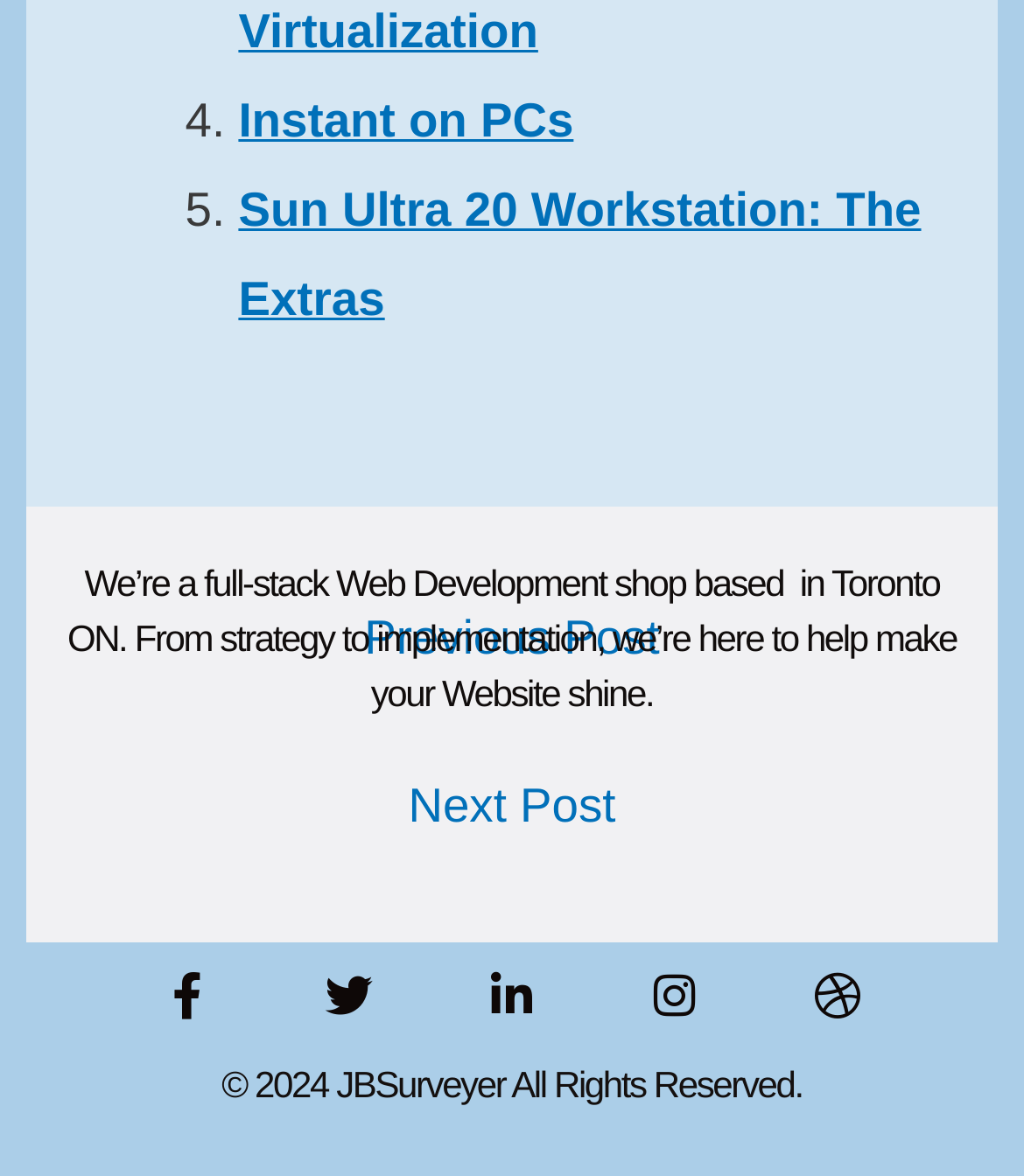How many navigation links are there?
Answer the question using a single word or phrase, according to the image.

2